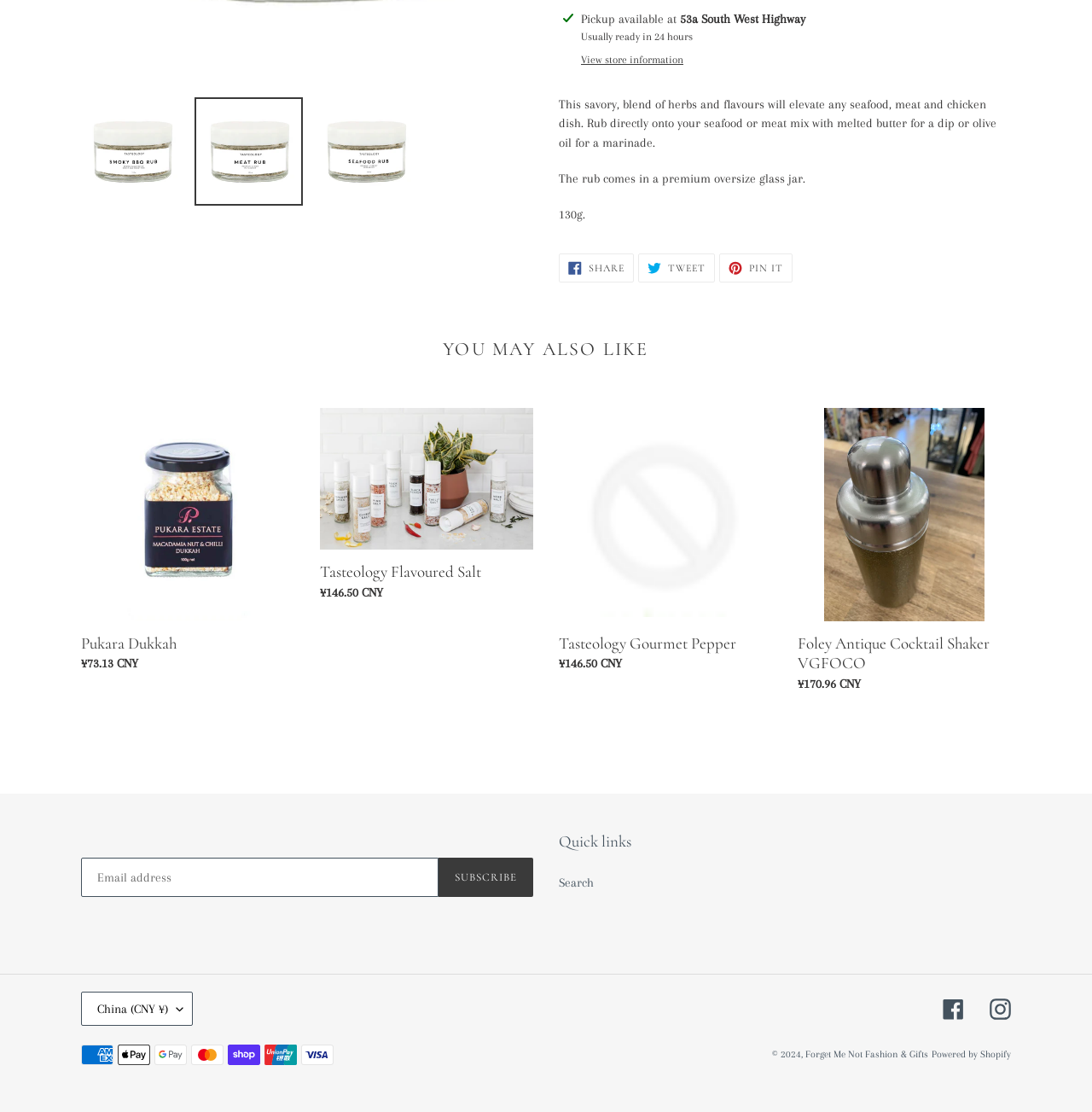Find the bounding box coordinates for the element described here: "aria-describedby="a11y-external-message"".

[0.178, 0.088, 0.277, 0.185]